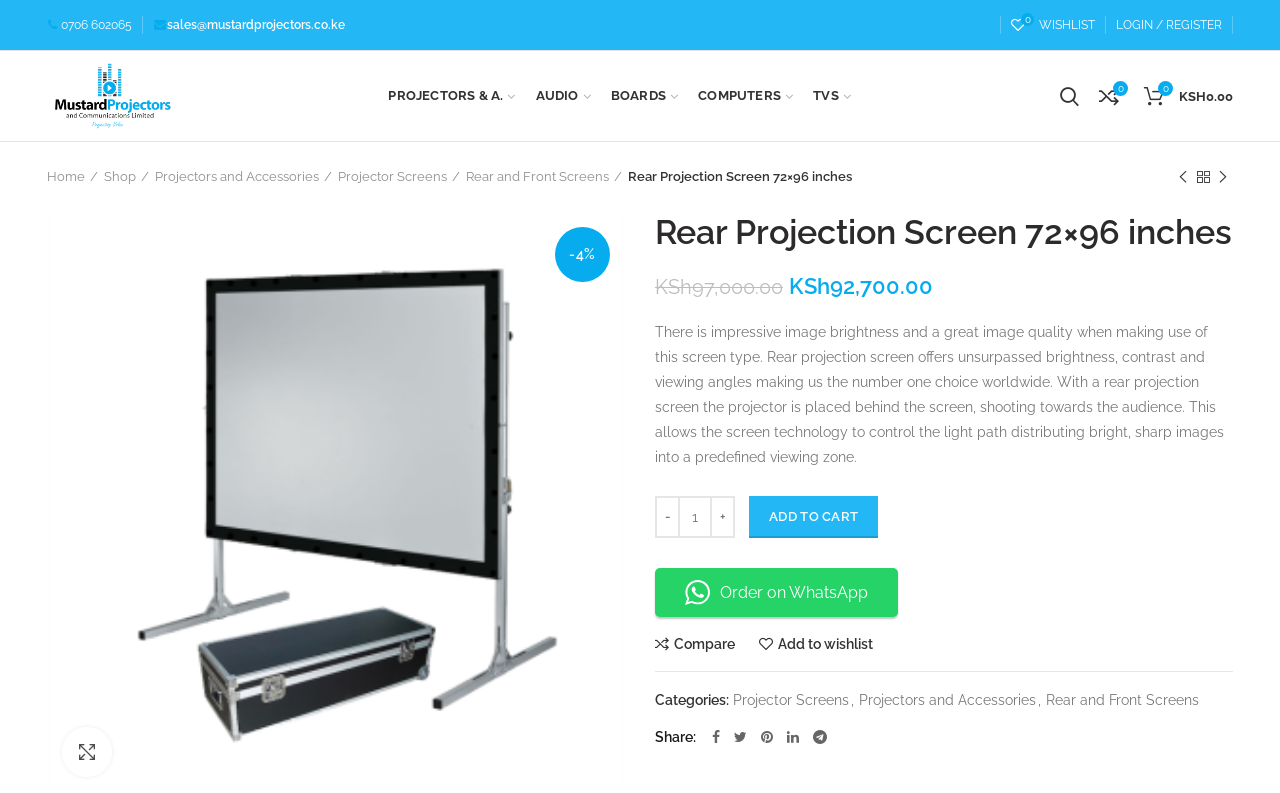Provide the bounding box coordinates of the UI element this sentence describes: "parent_node: Quantity value="+"".

[0.555, 0.625, 0.574, 0.678]